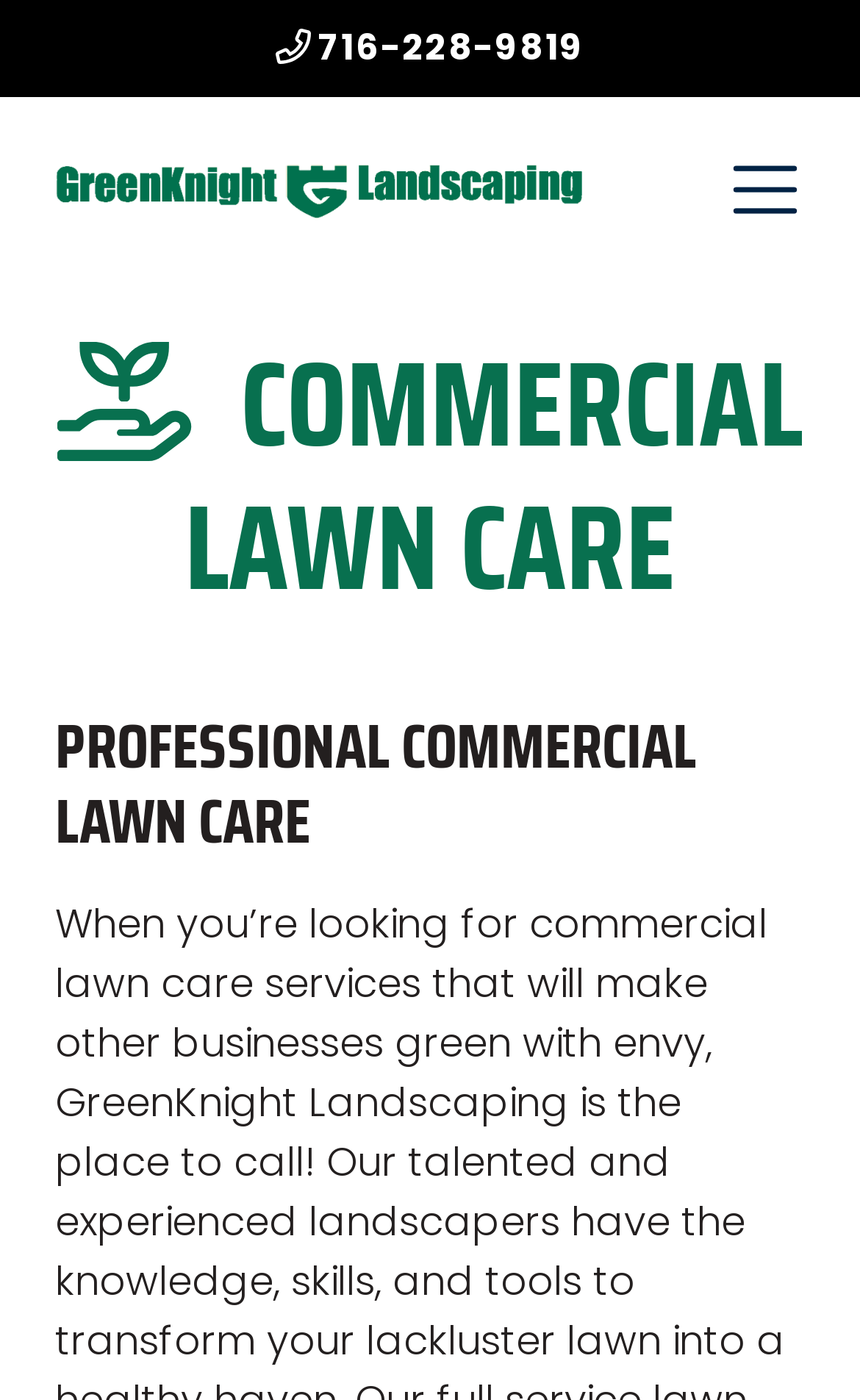Provide a thorough description of the webpage's content and layout.

The webpage is about GreenKnight Landscaping, a company offering commercial lawn care services in the Depew, NY, and Clarence, NY area. At the top-left corner, there is a logo of GreenKnight Landscaping, accompanied by a mobile menu open button to the right. Below the logo, there is a primary navigation menu spanning the entire width of the page.

On the top-right corner, there is a phone number, "716-228-9819", which is a clickable link. Below the navigation menu, there are two headings, "COMMERCIAL LAWN CARE" and "PROFESSIONAL COMMERCIAL LAWN CARE", which are stacked vertically and occupy the majority of the page's width.